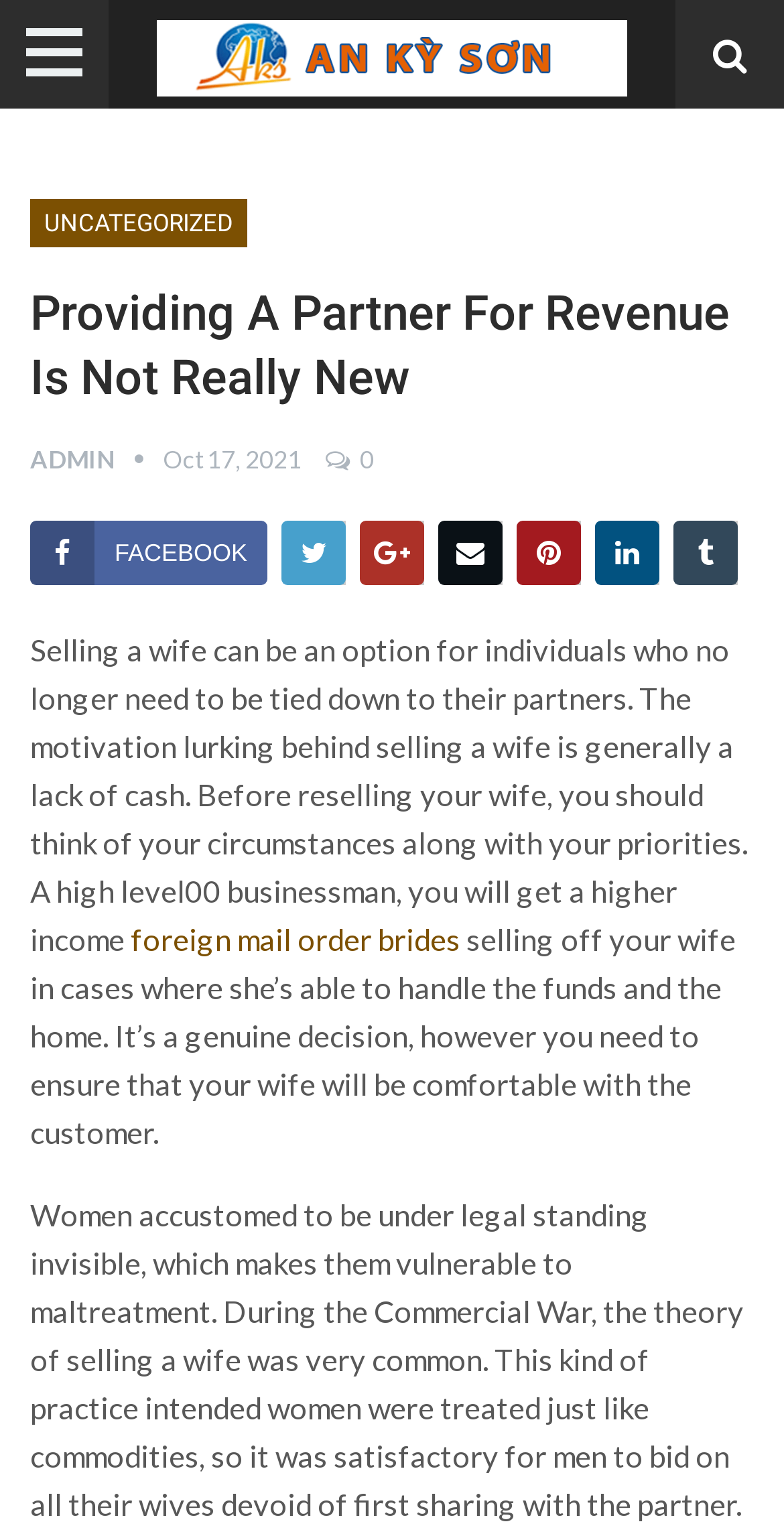Please answer the following question using a single word or phrase: 
What should you consider before selling your wife?

circumstances and priorities